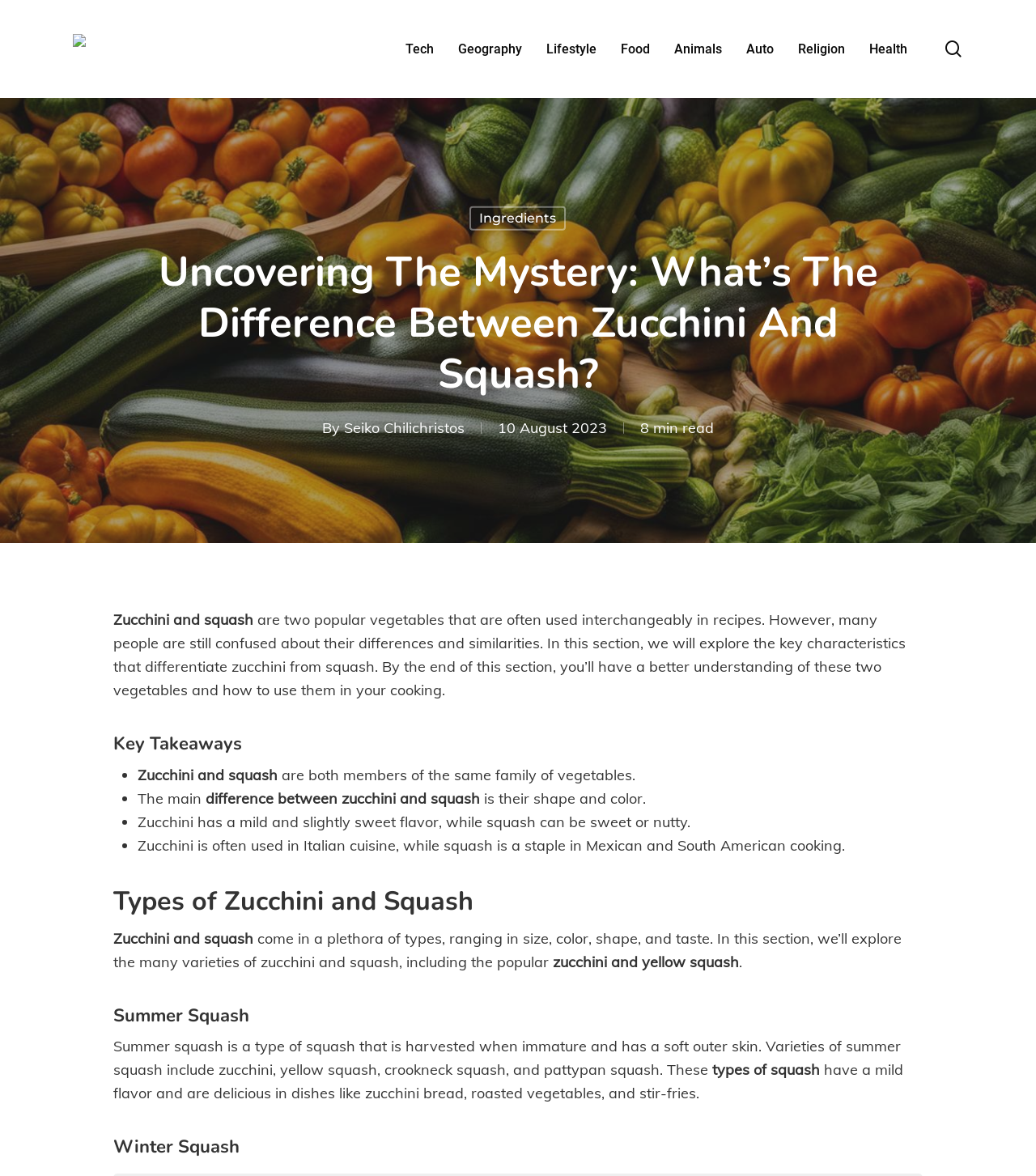Provide the bounding box coordinates of the UI element that matches the description: "Health".

[0.839, 0.037, 0.876, 0.046]